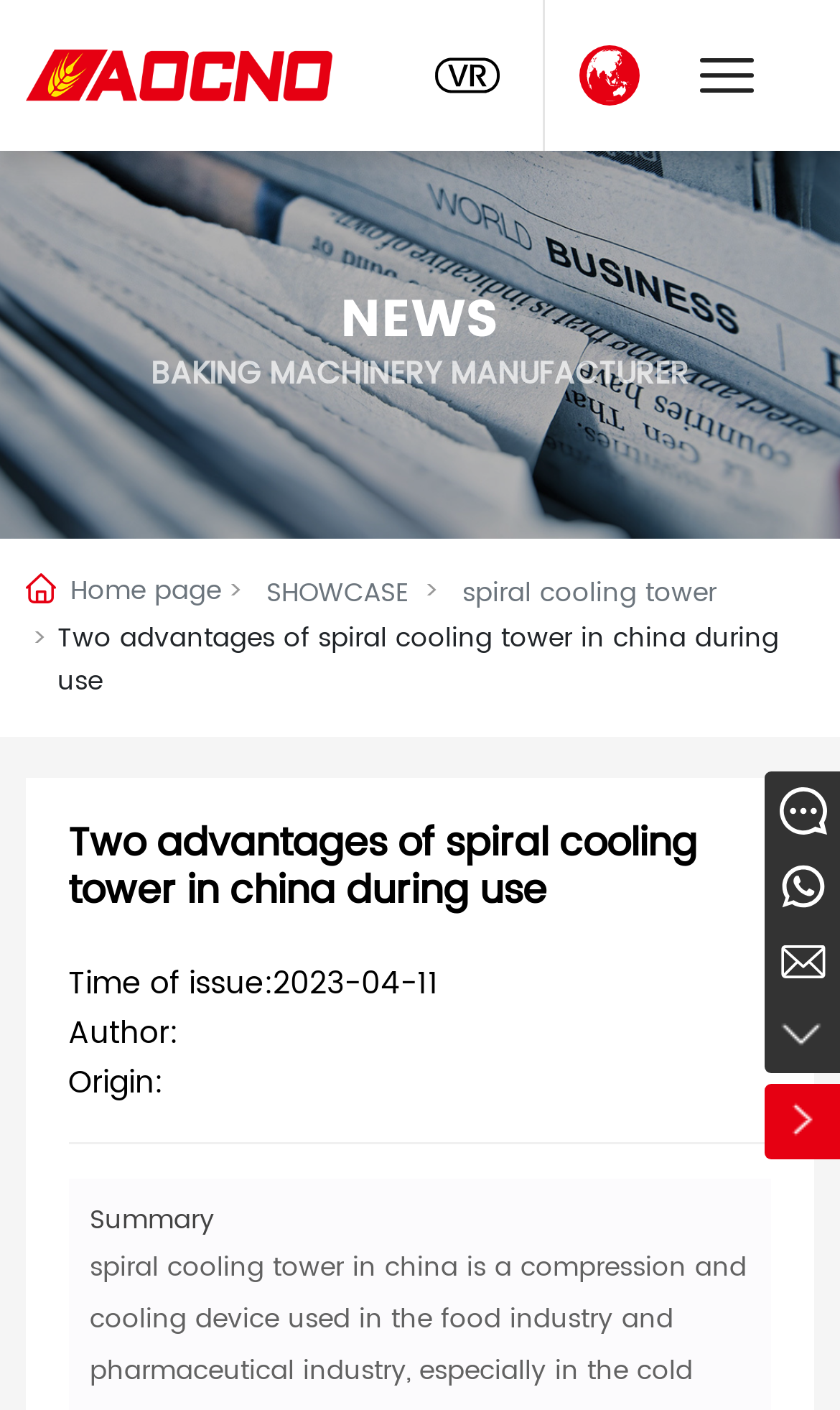Show the bounding box coordinates of the element that should be clicked to complete the task: "View showcase".

[0.317, 0.407, 0.486, 0.437]